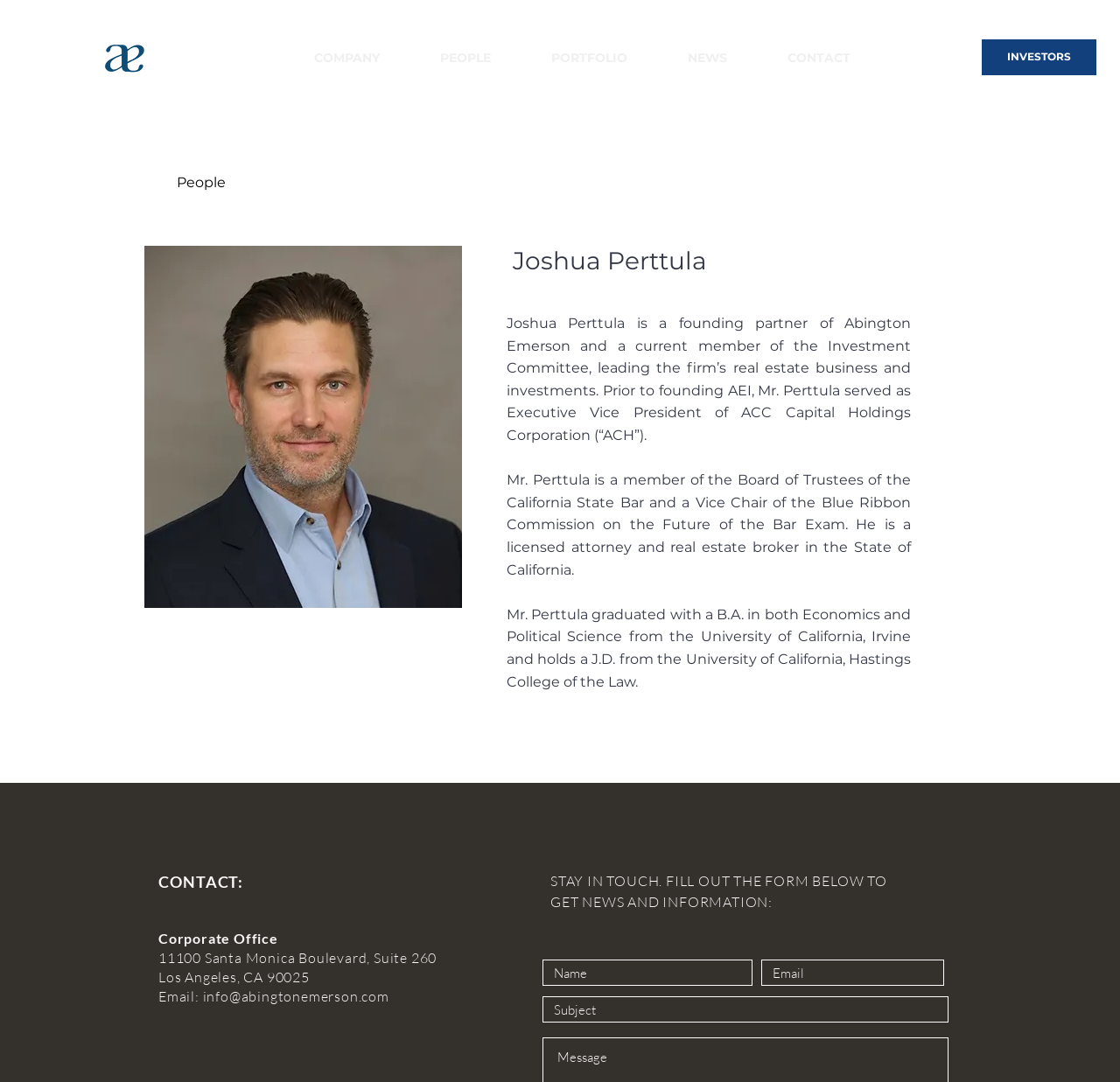What is the purpose of the form at the bottom of the webpage?
Based on the screenshot, respond with a single word or phrase.

To get news and information